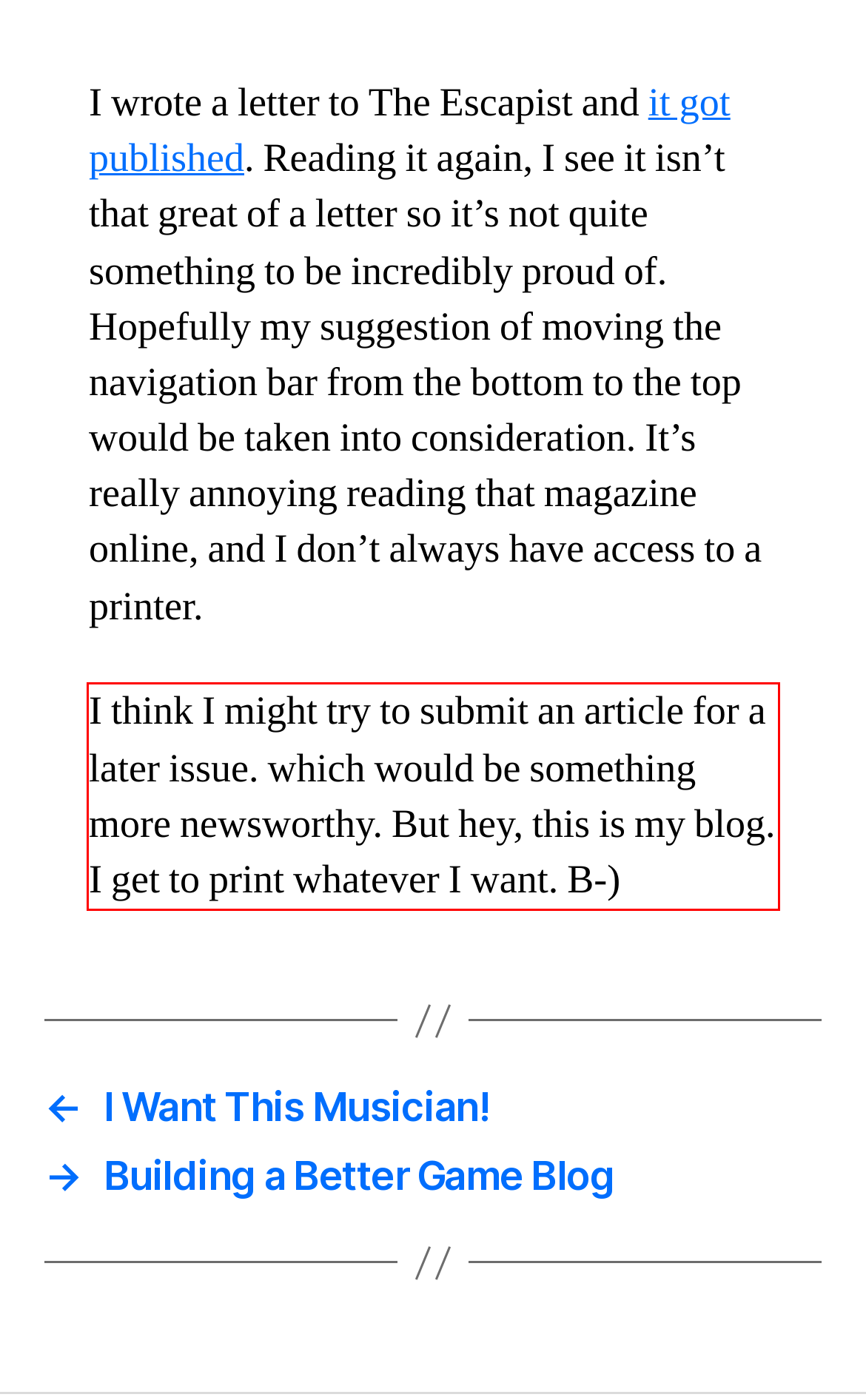The screenshot you have been given contains a UI element surrounded by a red rectangle. Use OCR to read and extract the text inside this red rectangle.

I think I might try to submit an article for a later issue. which would be something more newsworthy. But hey, this is my blog. I get to print whatever I want. B-)